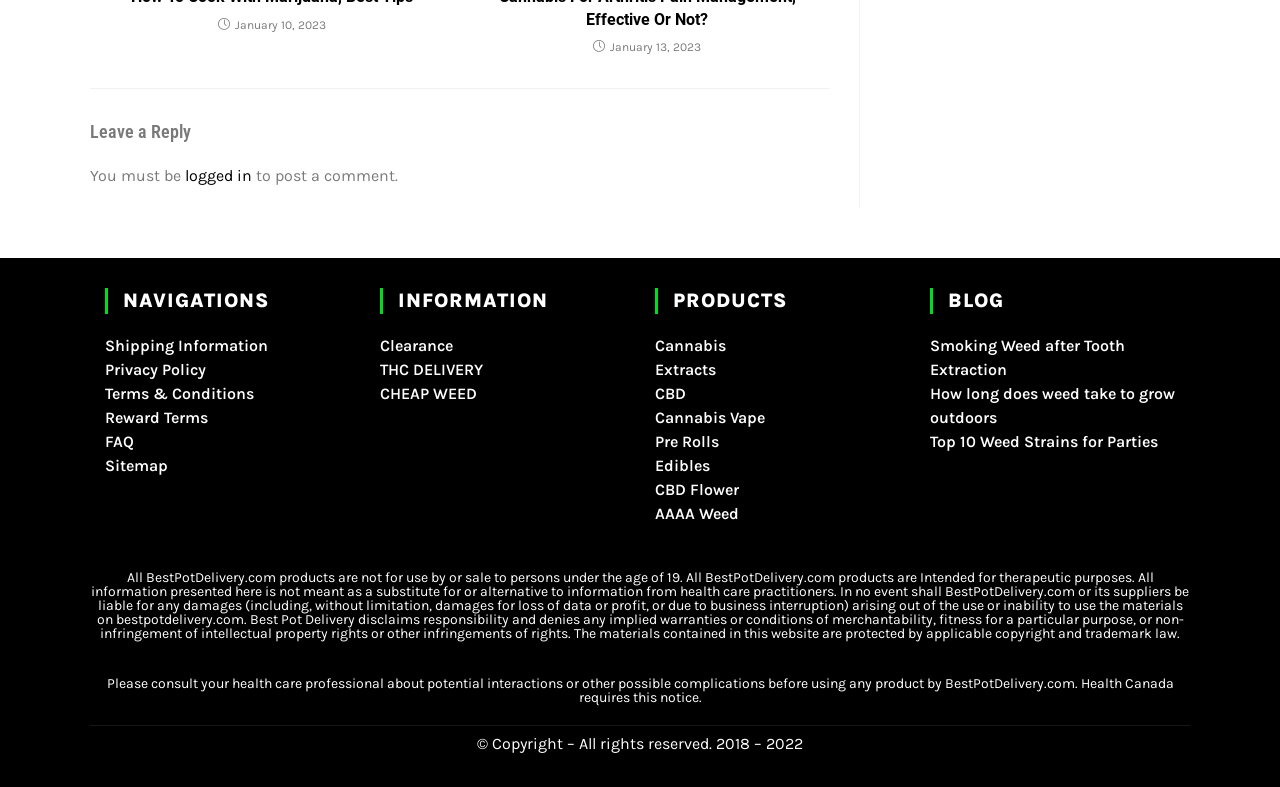For the following element description, predict the bounding box coordinates in the format (top-left x, top-left y, bottom-right x, bottom-right y). All values should be floating point numbers between 0 and 1. Description: CHEAP WEED

[0.297, 0.488, 0.373, 0.512]